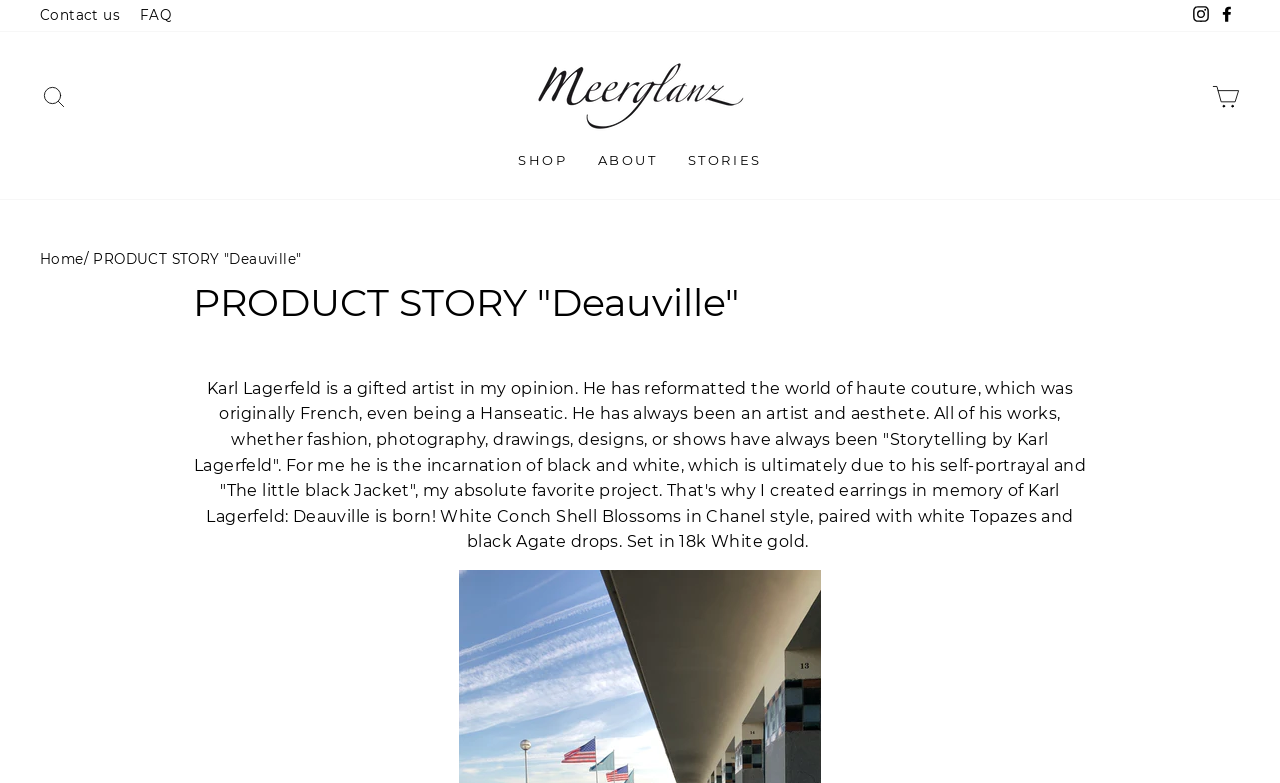Respond with a single word or phrase for the following question: 
What is the name of the designer being referred to?

Karl Lagerfeld